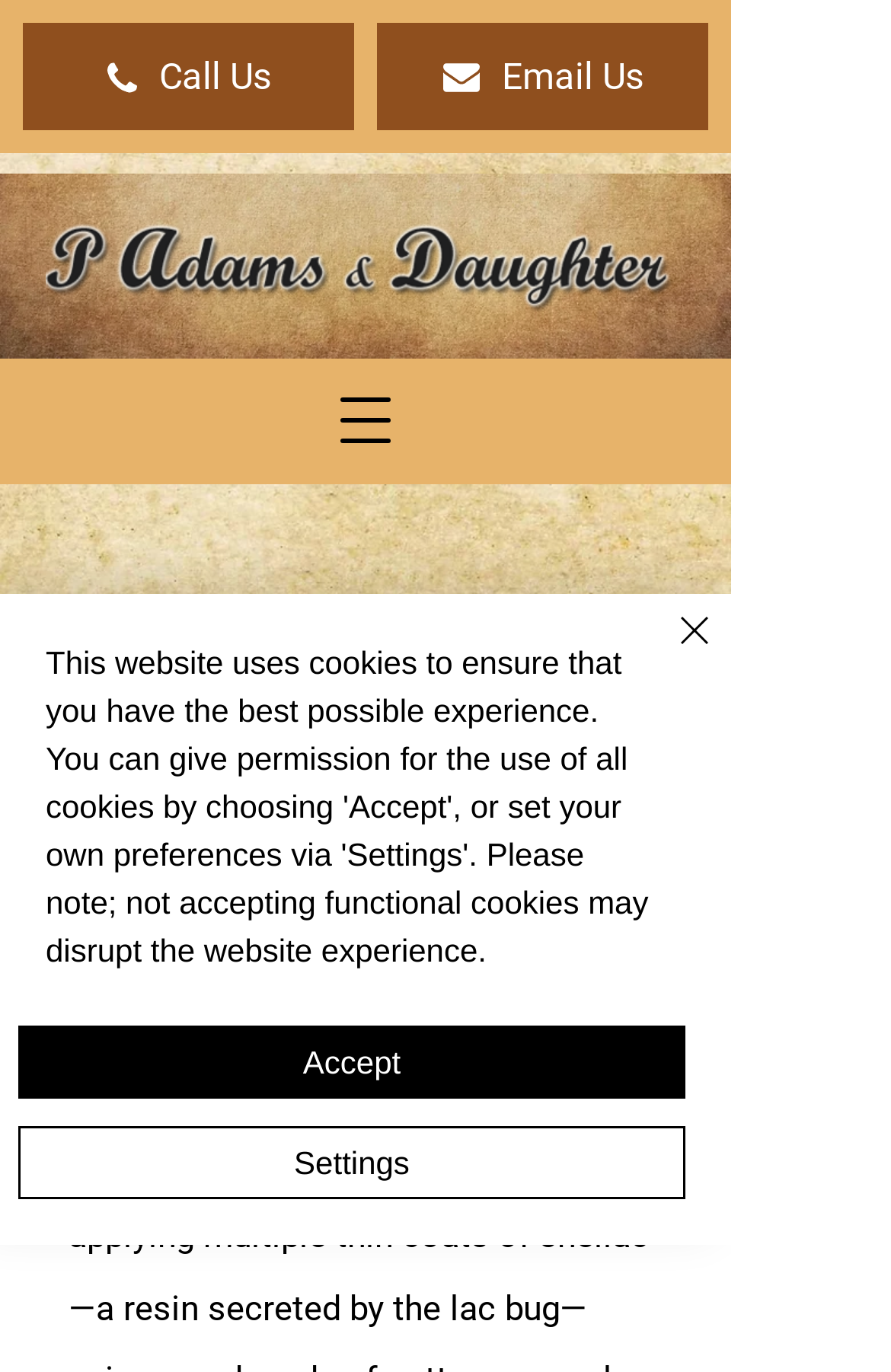Please find the bounding box coordinates of the element that needs to be clicked to perform the following instruction: "Click the 'Adams and Daughter logo' link". The bounding box coordinates should be four float numbers between 0 and 1, represented as [left, top, right, bottom].

[0.051, 0.16, 0.769, 0.233]